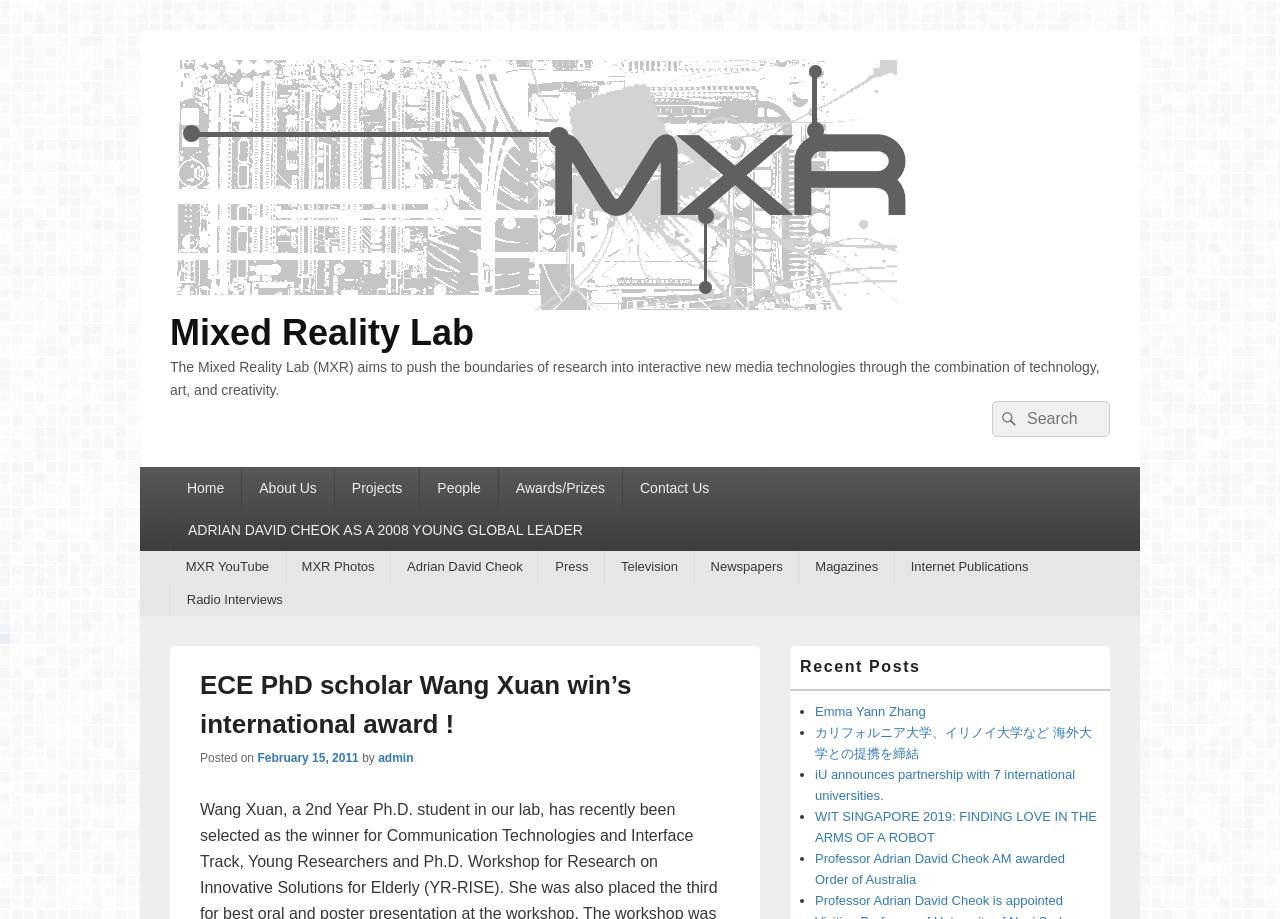Could you determine the bounding box coordinates of the clickable element to complete the instruction: "View recent posts"? Provide the coordinates as four float numbers between 0 and 1, i.e., [left, top, right, bottom].

[0.617, 0.714, 0.867, 0.752]